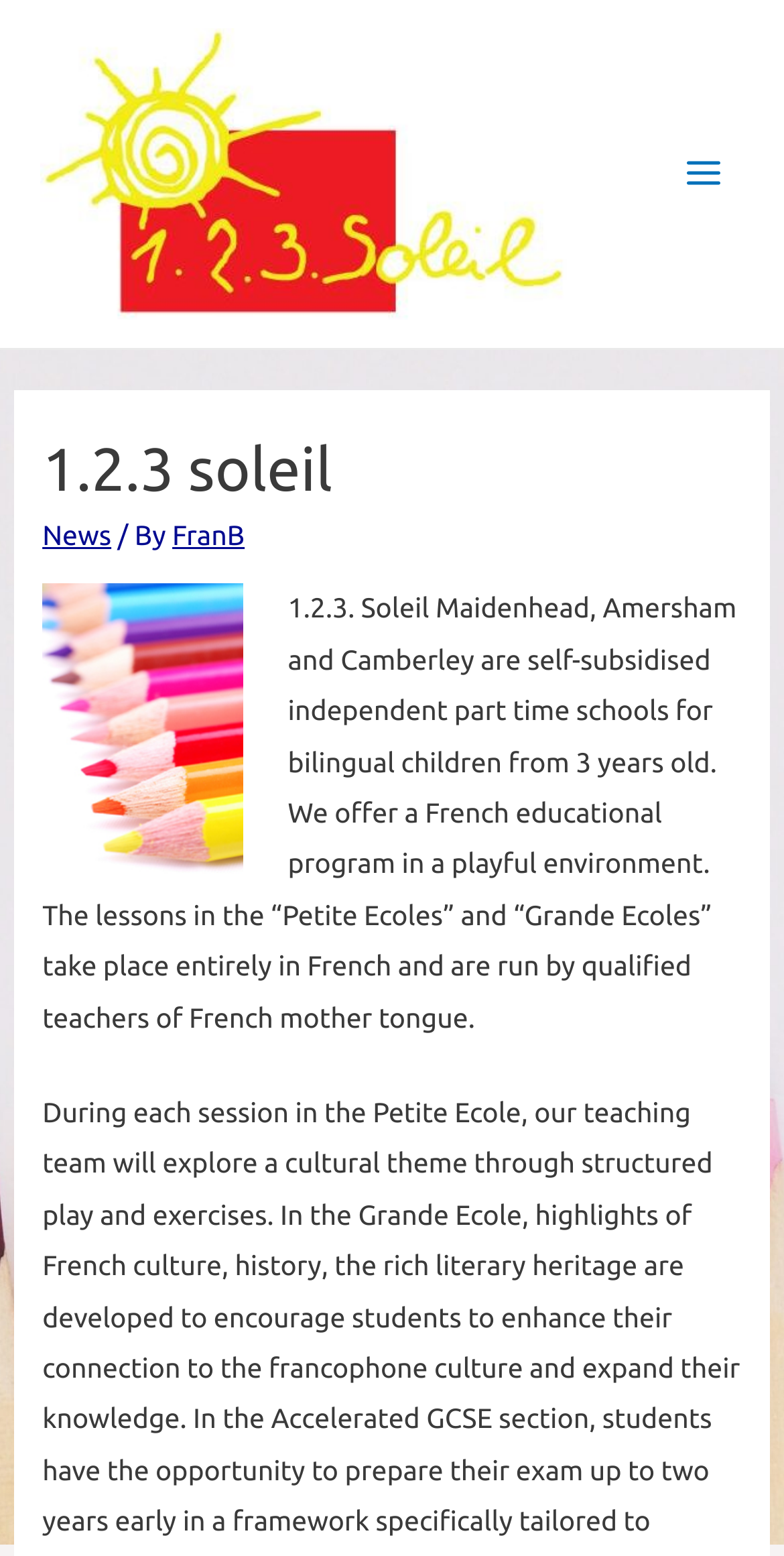Describe all the key features and sections of the webpage thoroughly.

The webpage is about 1.2.3. Soleil, a bilingual school for children from 3 years old. At the top left of the page, there is a link with no text. To the right of this link, there is a button labeled "Main Menu" which is not expanded. Next to the button, there is a small image. 

Below these elements, there is a header section that spans almost the entire width of the page. Within this section, there is a heading that reads "1.2.3 soleil" at the top left. To the right of the heading, there are two links, "News" and "FranB", with a short text "/ By" in between. 

Below the links, there is a large image that takes up about a quarter of the page width. To the right of the image, there is a block of text that describes the school, stating that it offers a French educational program in a playful environment, and that the lessons are taught entirely in French by qualified teachers.